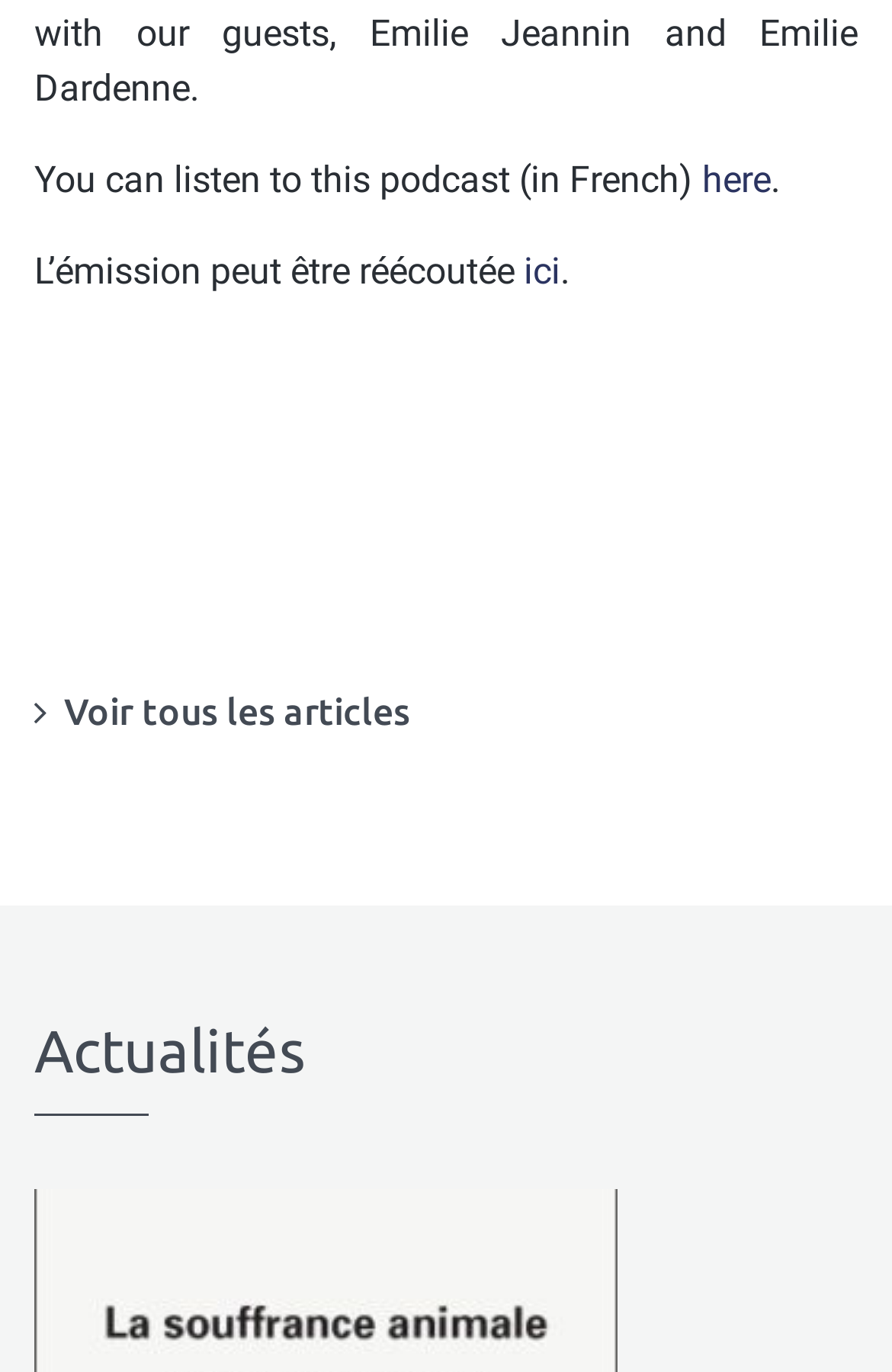Provide the bounding box coordinates, formatted as (top-left x, top-left y, bottom-right x, bottom-right y), with all values being floating point numbers between 0 and 1. Identify the bounding box of the UI element that matches the description: here

[0.787, 0.115, 0.864, 0.147]